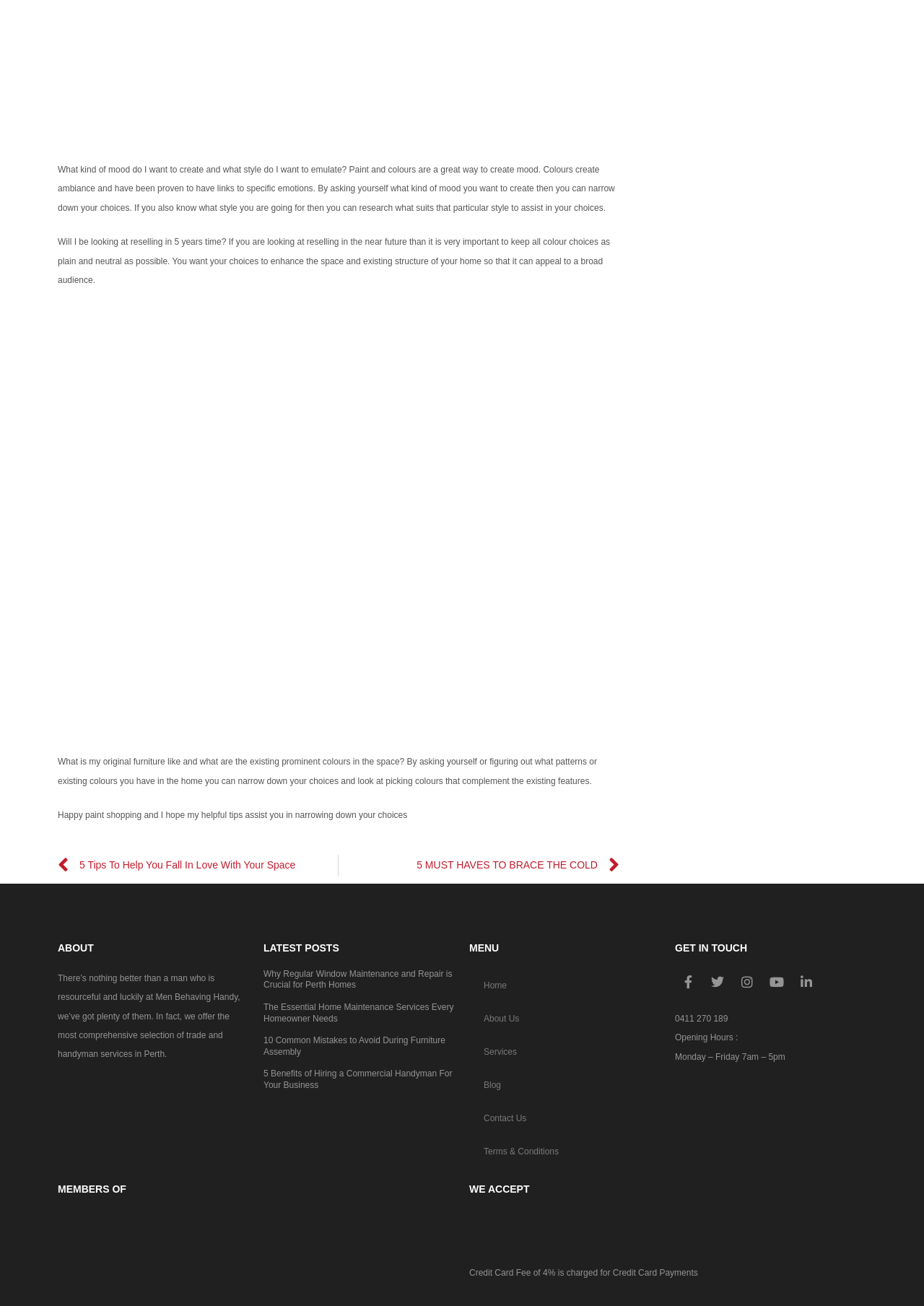Using the elements shown in the image, answer the question comprehensively: What are the business hours of Men Behaving Handy?

According to the 'GET IN TOUCH' section, the business hours of Men Behaving Handy are Monday to Friday, 7am to 5pm.